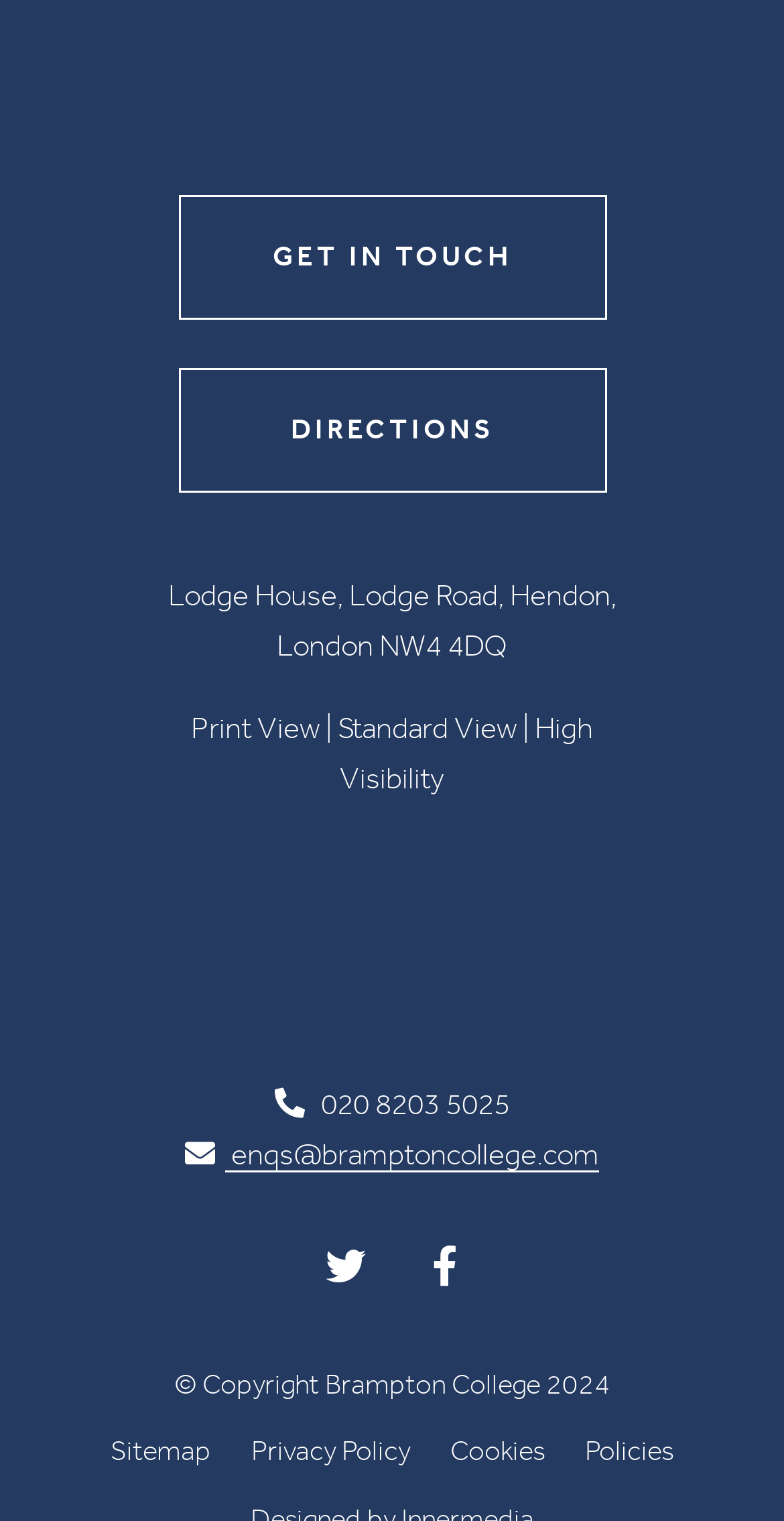What is the copyright year of Brampton College?
Answer the question with just one word or phrase using the image.

2024